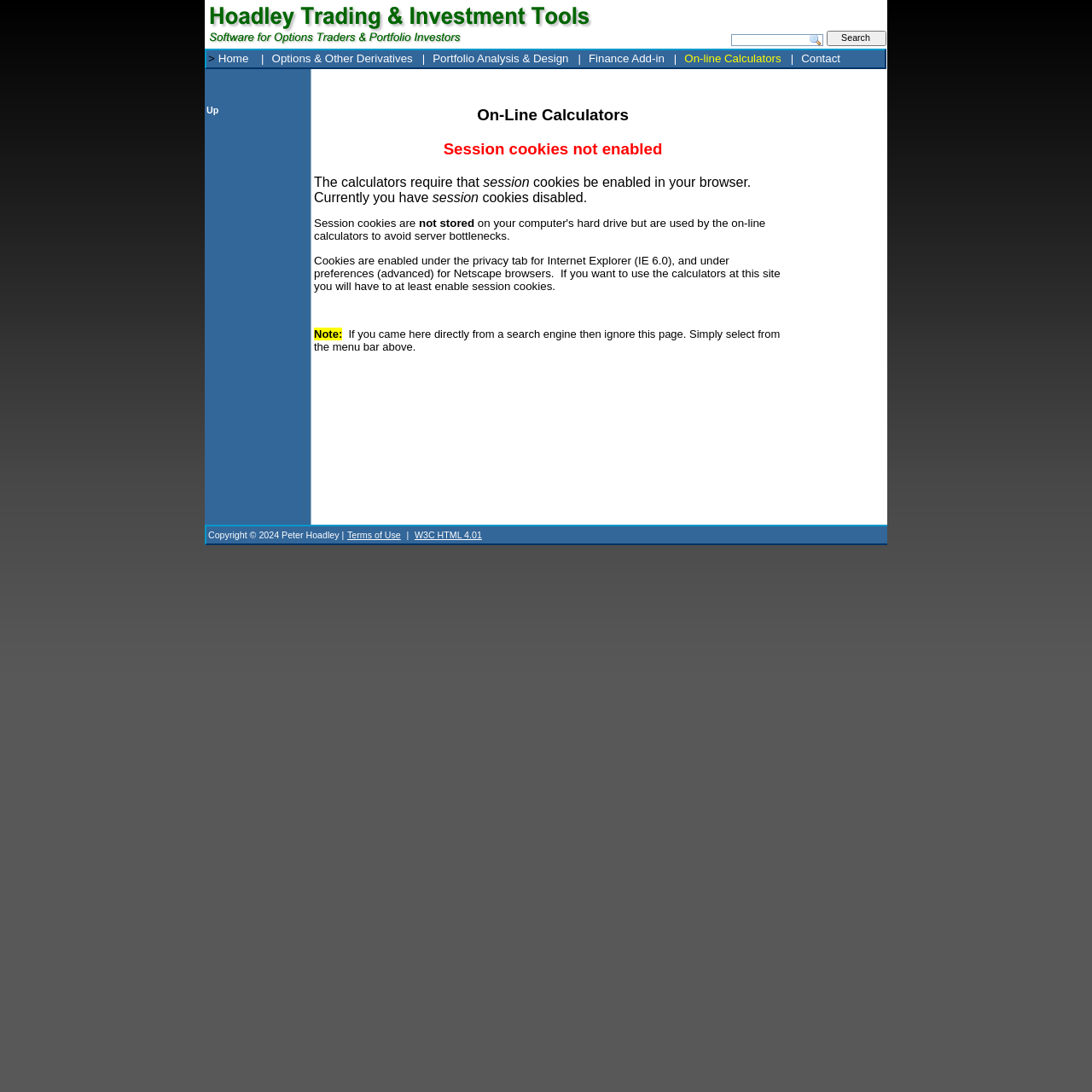What is the website's policy on cookies?
Please look at the screenshot and answer in one word or a short phrase.

Session cookies required